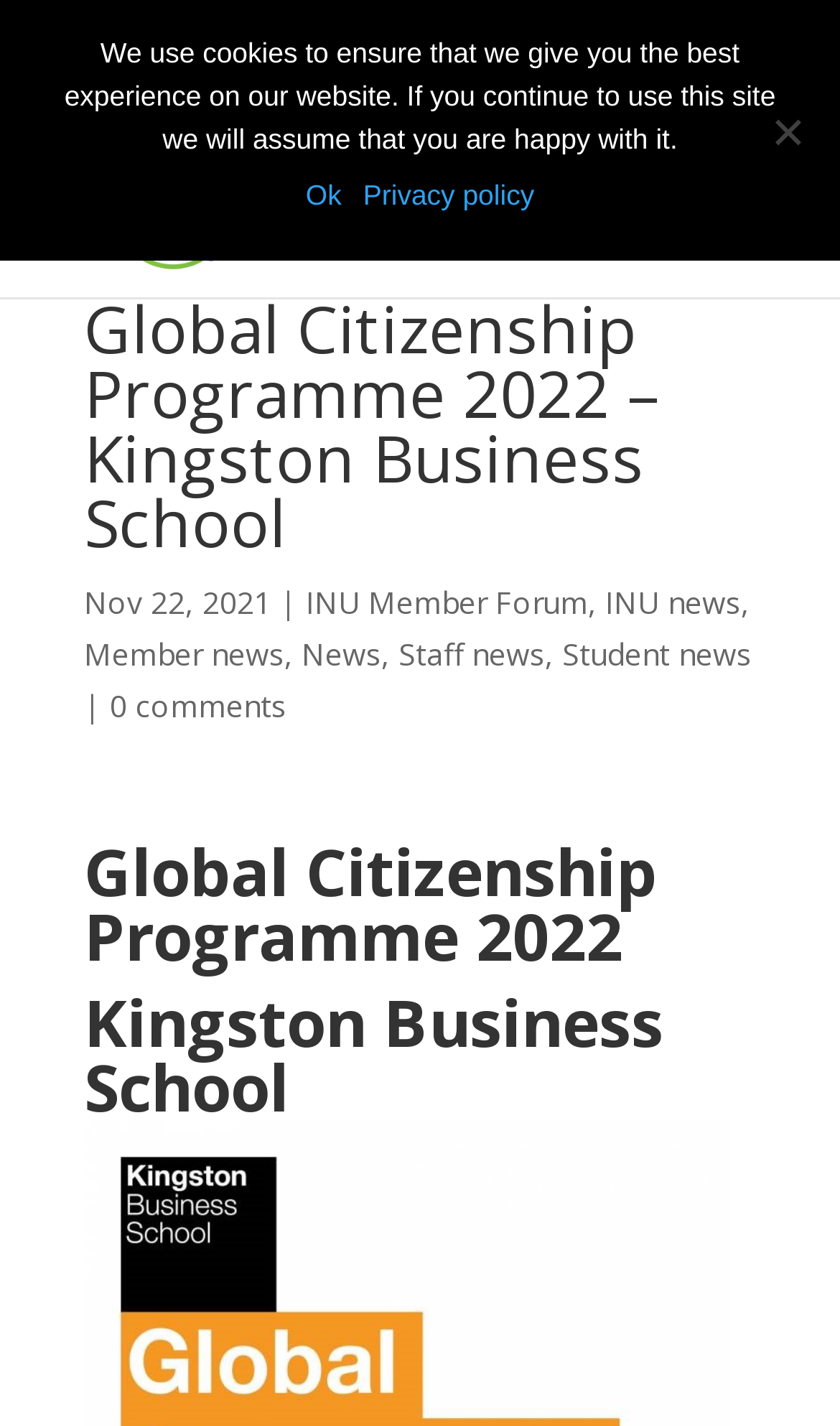Determine the bounding box coordinates of the target area to click to execute the following instruction: "Read the news."

[0.721, 0.408, 0.882, 0.437]